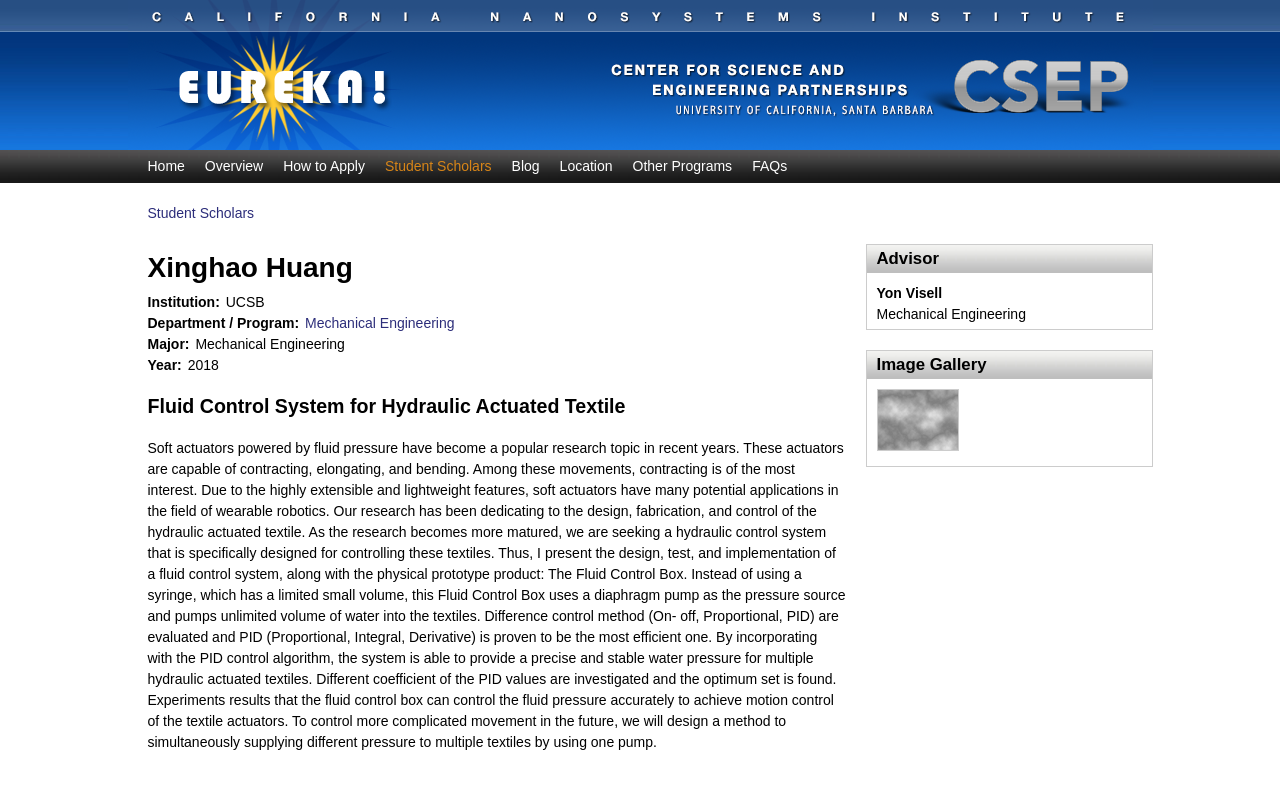Give a concise answer using one word or a phrase to the following question:
What is the name of the student scholar?

Xinghao Huang